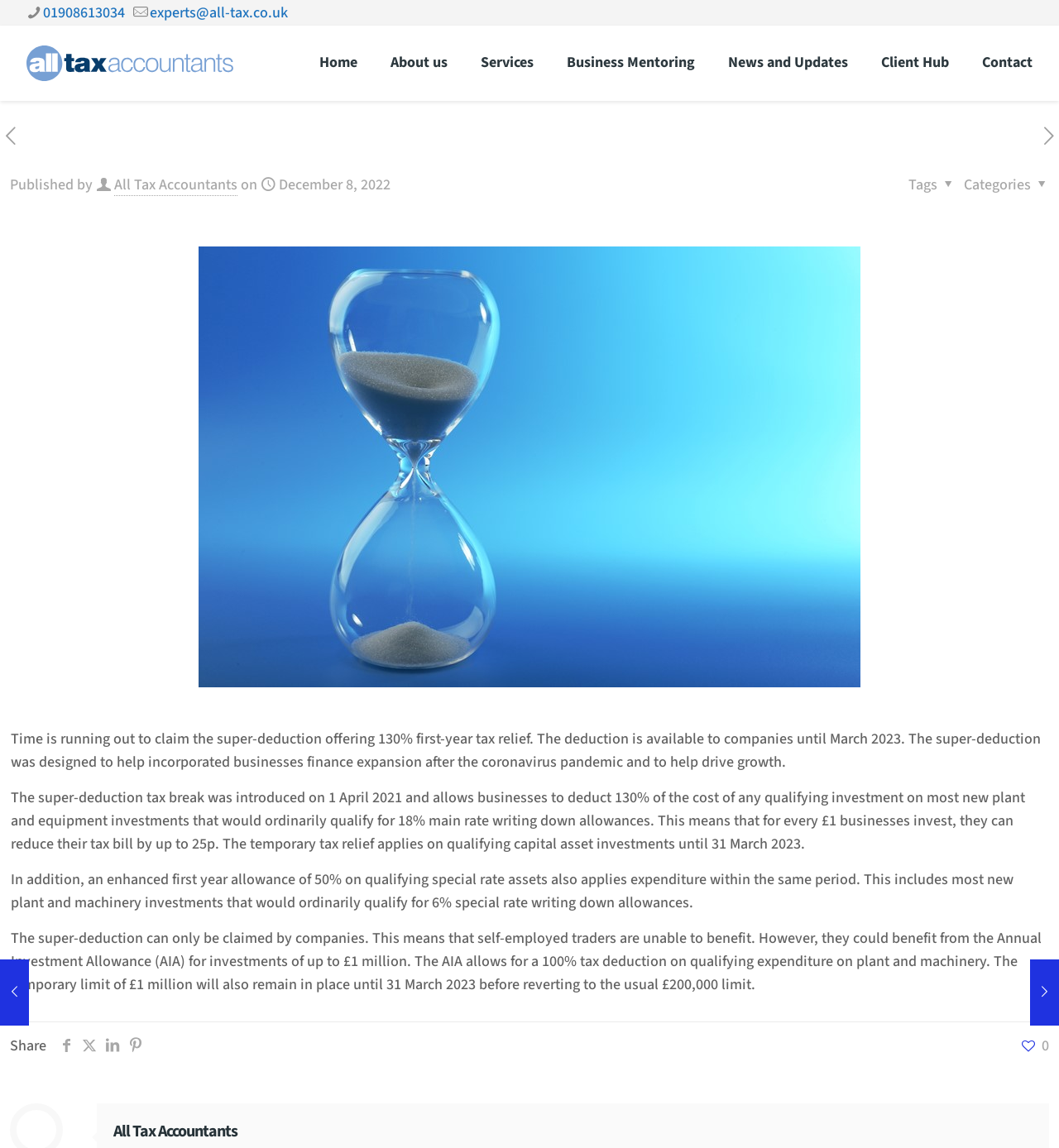Using the element description Home, predict the bounding box coordinates for the UI element. Provide the coordinates in (top-left x, top-left y, bottom-right x, bottom-right y) format with values ranging from 0 to 1.

[0.286, 0.022, 0.353, 0.087]